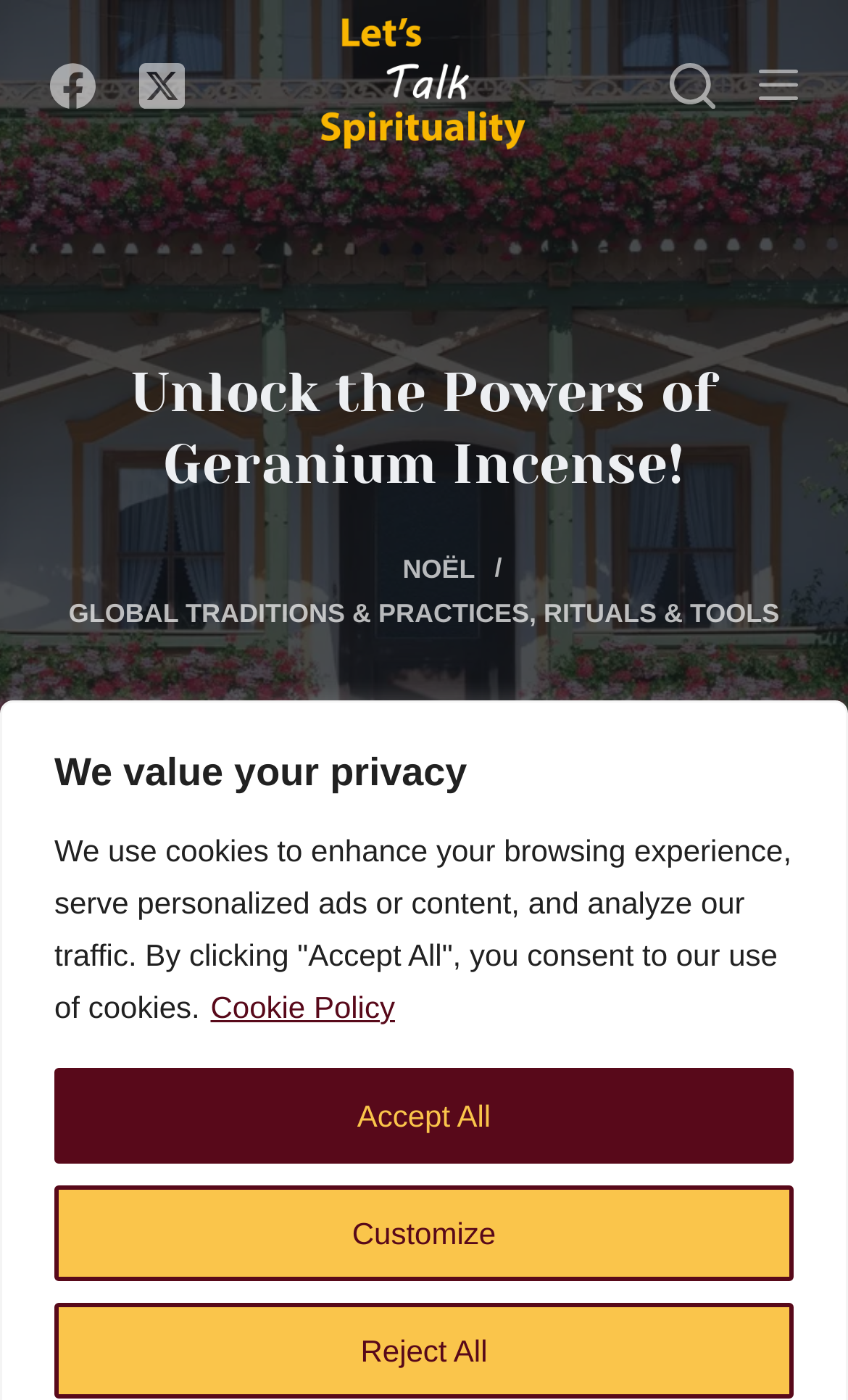Determine the bounding box of the UI element mentioned here: "Global Traditions & Practices". The coordinates must be in the format [left, top, right, bottom] with values ranging from 0 to 1.

[0.081, 0.428, 0.624, 0.449]